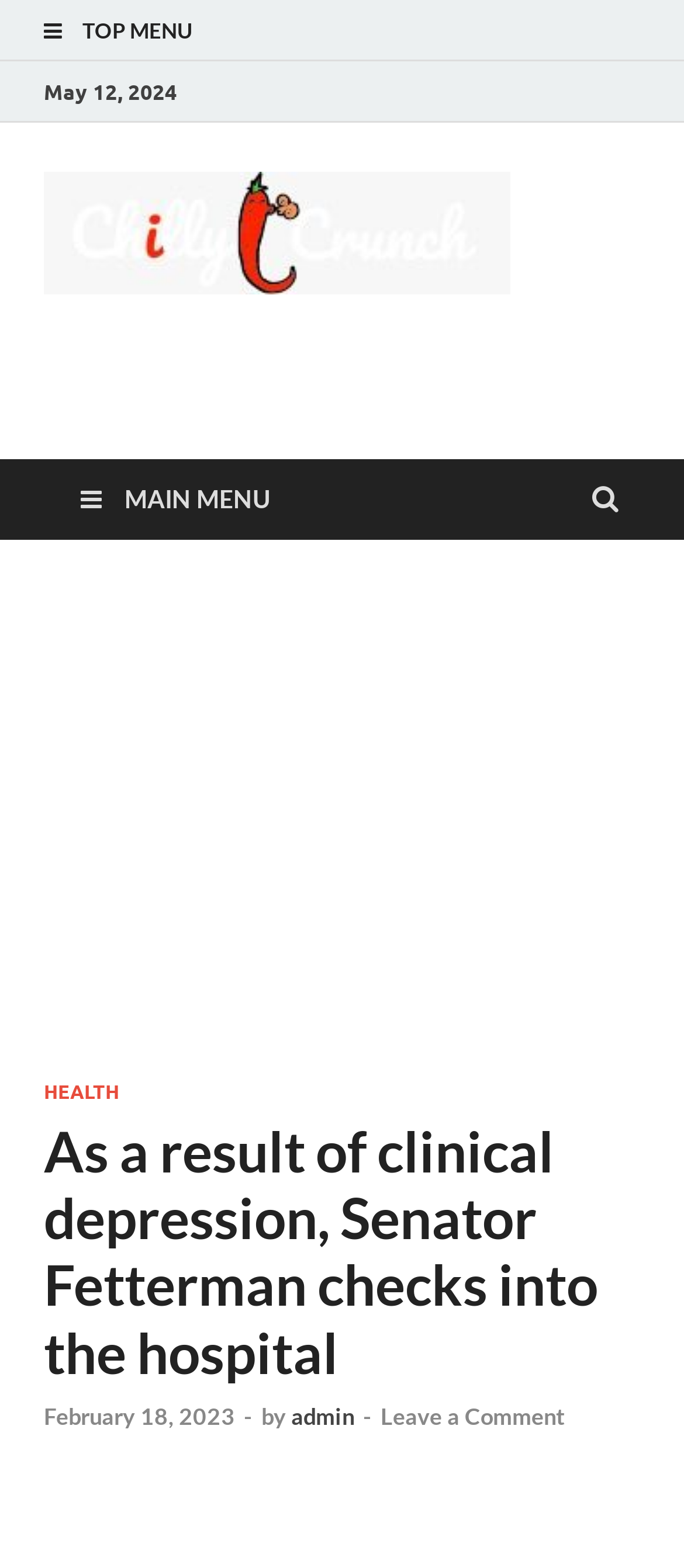How many links are there in the main menu?
Please provide a detailed and thorough answer to the question.

I found the number of links in the main menu by looking at the link 'HEALTH' which is the only link located in the main menu of the webpage.